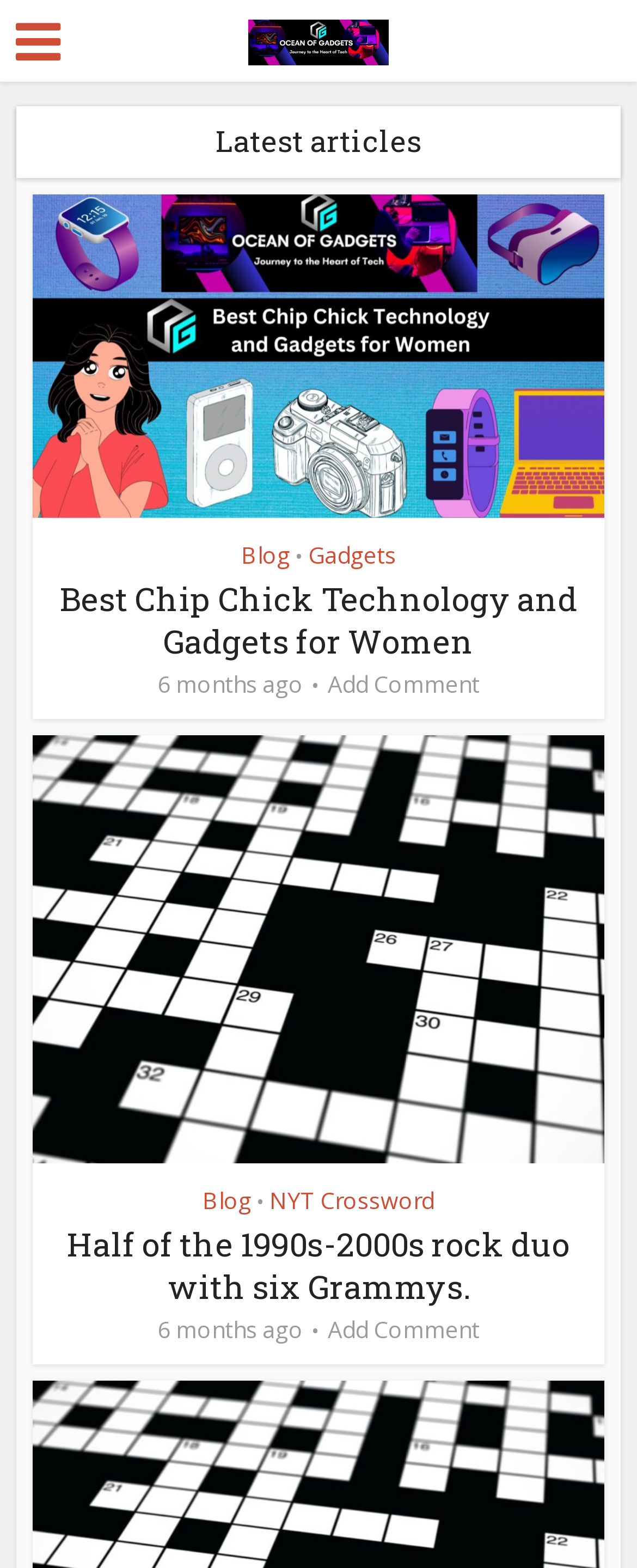Kindly determine the bounding box coordinates of the area that needs to be clicked to fulfill this instruction: "Click on the 'Add Comment' link".

[0.514, 0.427, 0.753, 0.446]